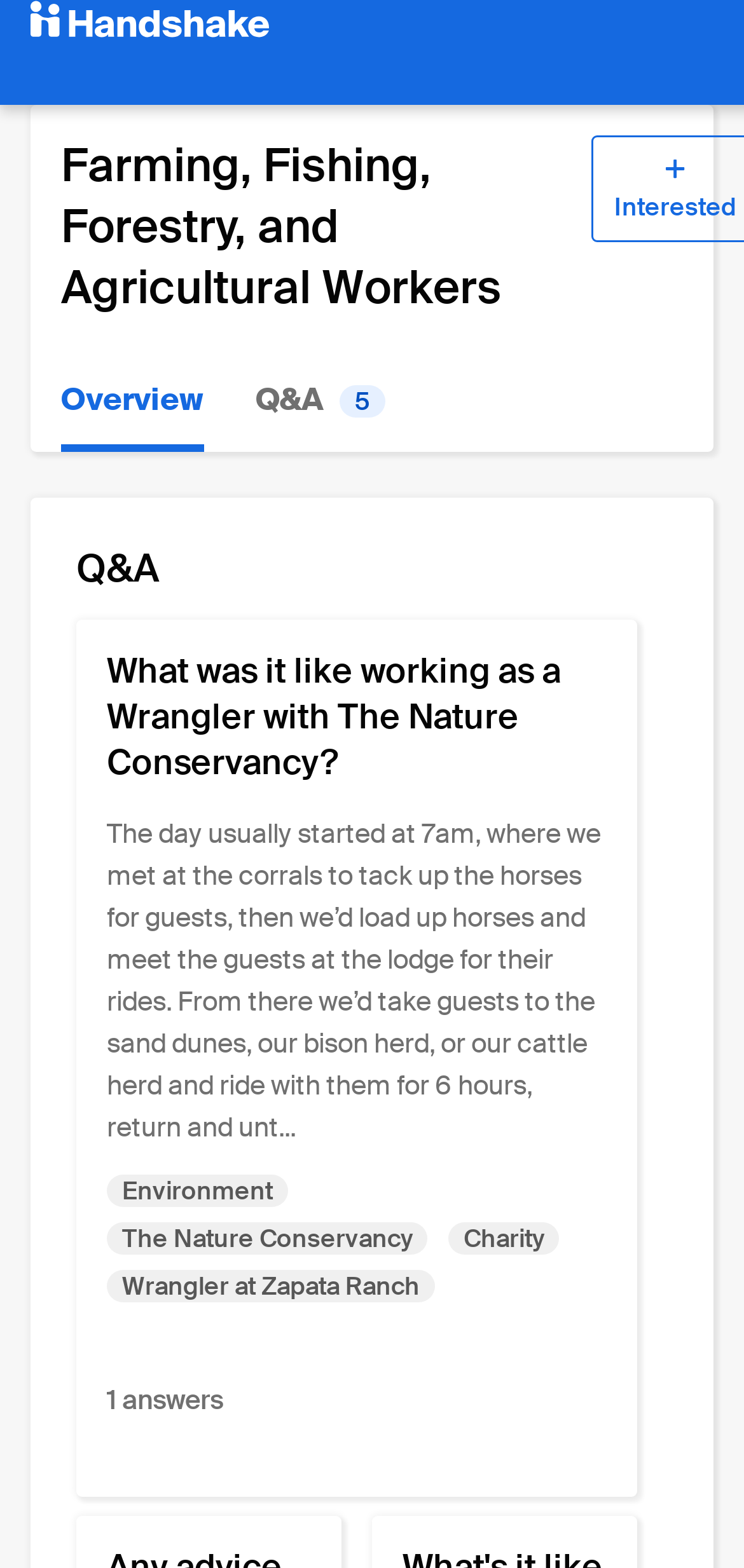Using the provided element description: "How Real Estate Investing Works", determine the bounding box coordinates of the corresponding UI element in the screenshot.

None